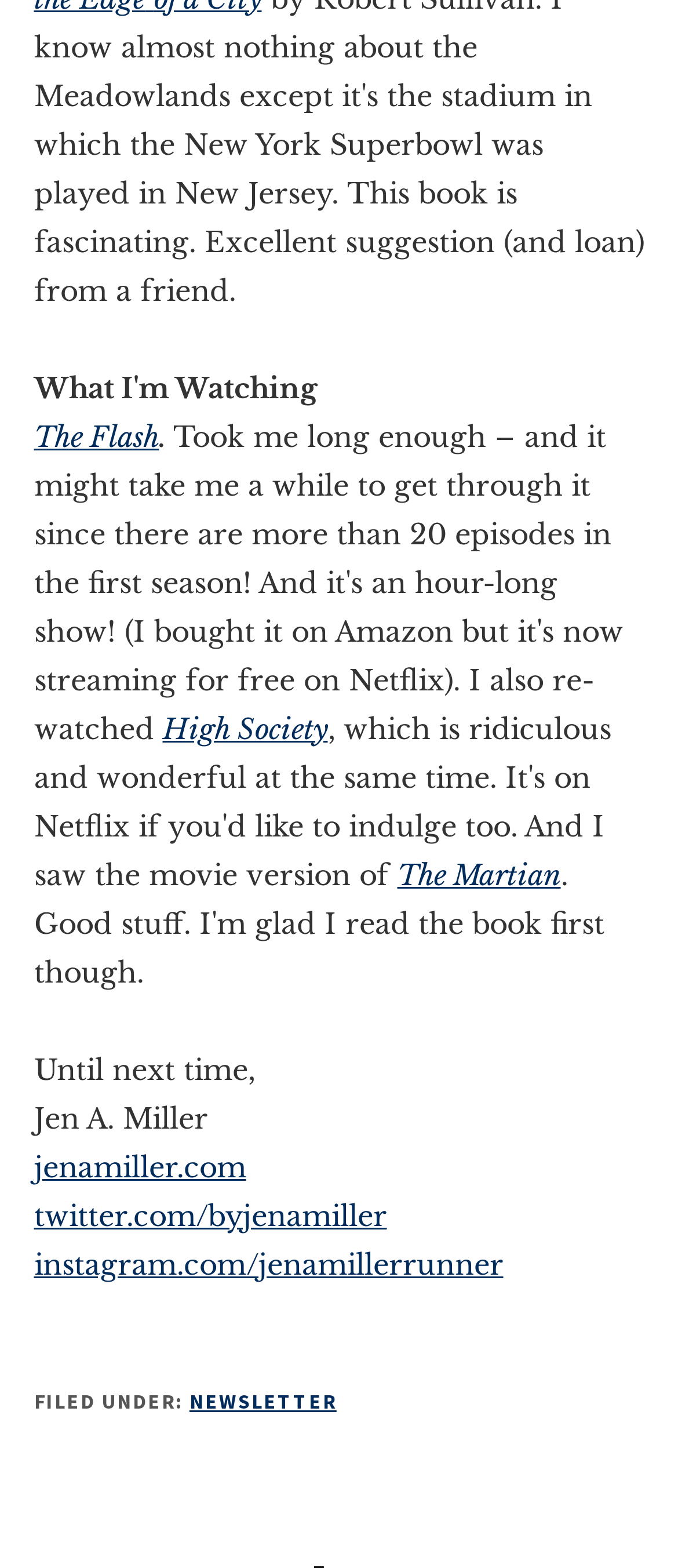Provide a brief response in the form of a single word or phrase:
What is the last text in the webpage?

Reader Interactions